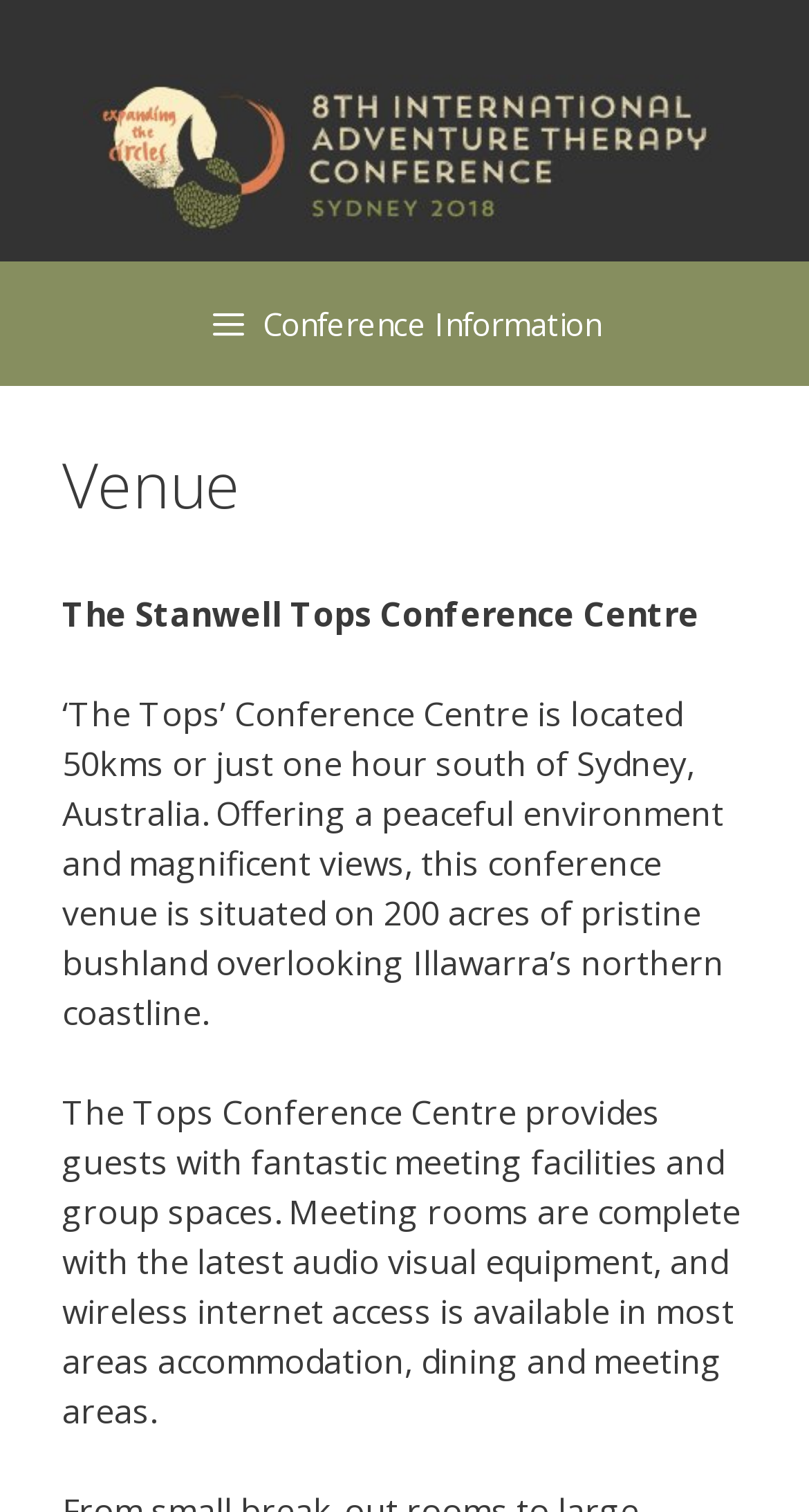What is available in most areas of the conference centre?
Refer to the image and provide a one-word or short phrase answer.

Wireless internet access